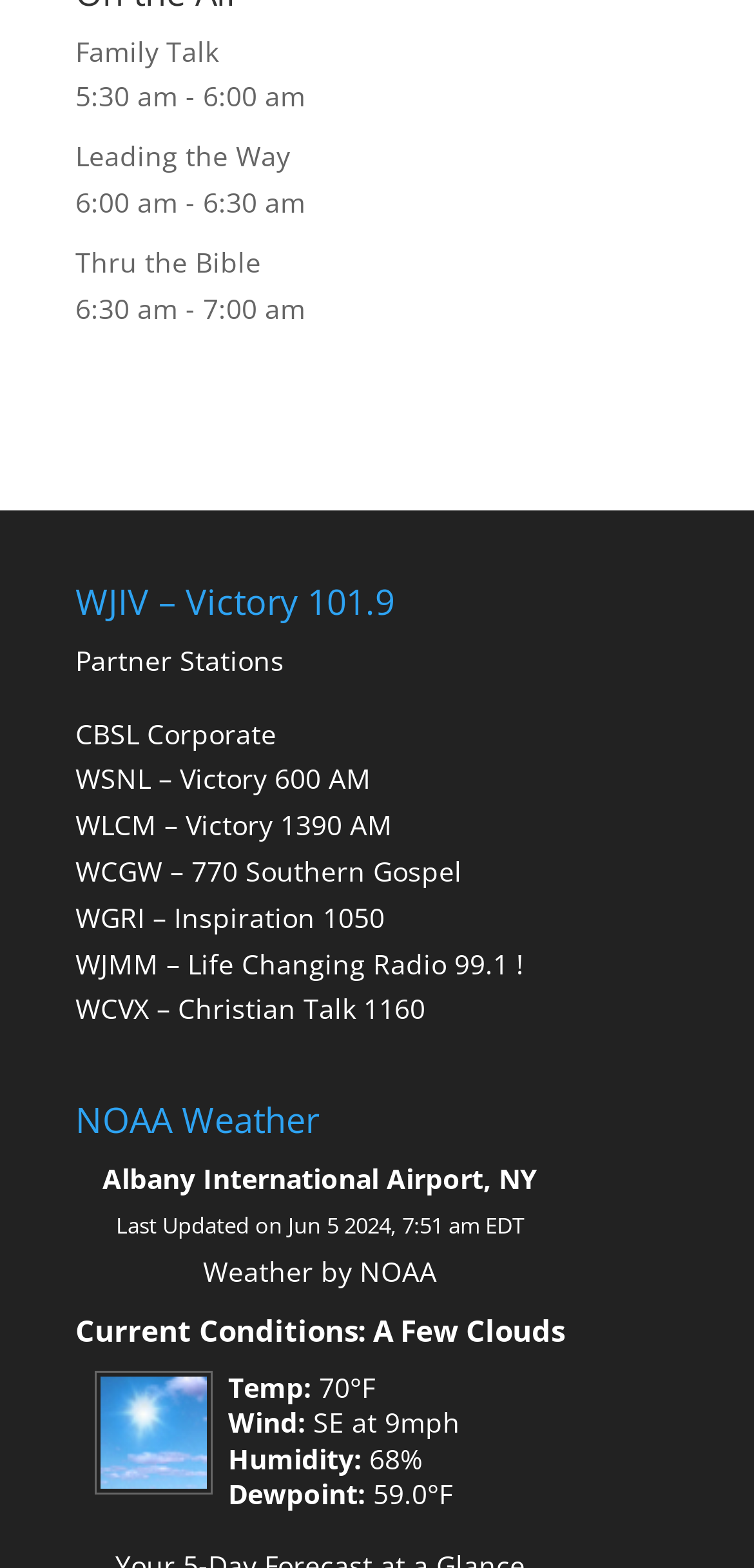Find the bounding box coordinates for the element that must be clicked to complete the instruction: "Visit 'Leading the Way'". The coordinates should be four float numbers between 0 and 1, indicated as [left, top, right, bottom].

[0.1, 0.088, 0.385, 0.111]